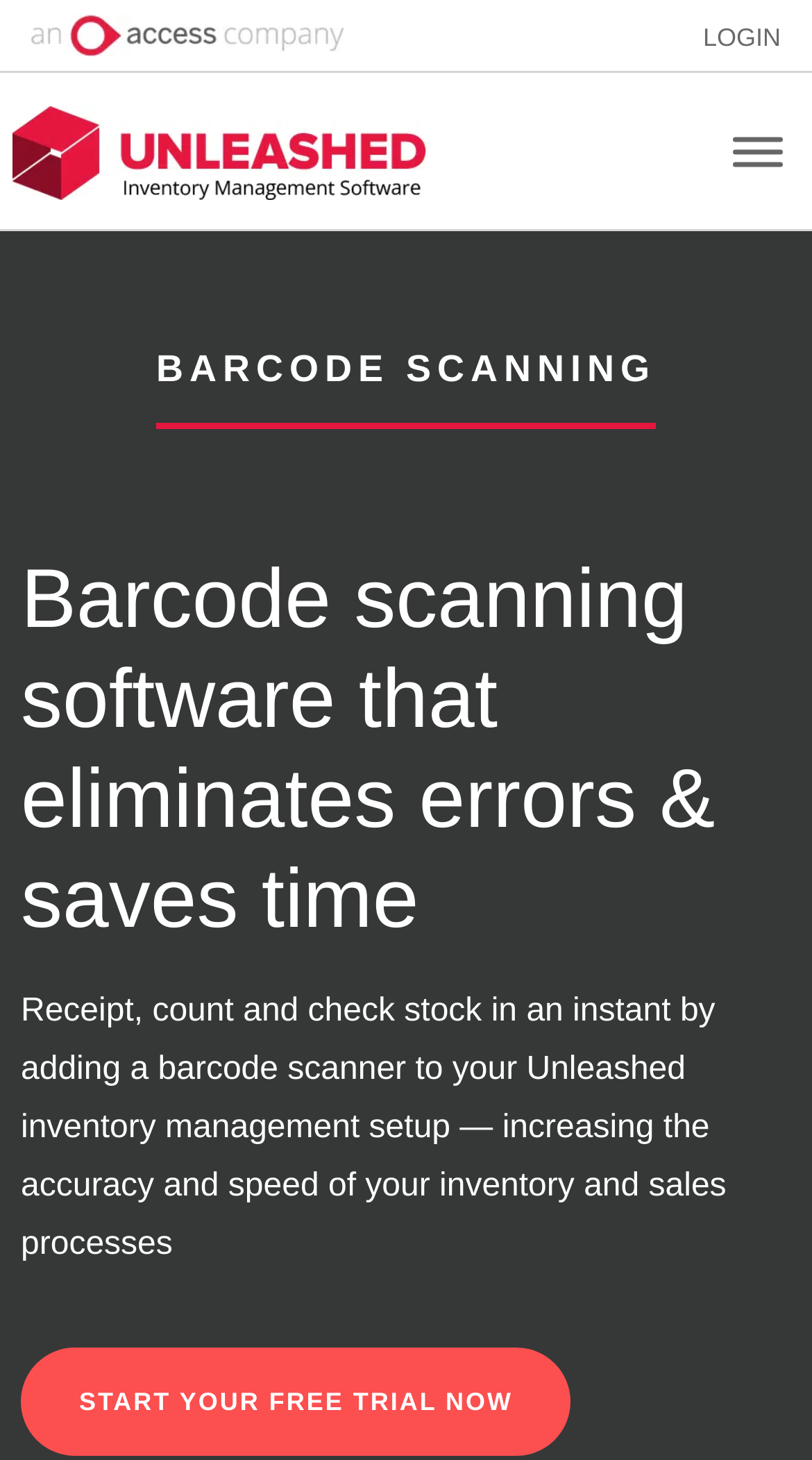What is the logo on the top left corner?
Give a single word or phrase answer based on the content of the image.

An Access Company Logo